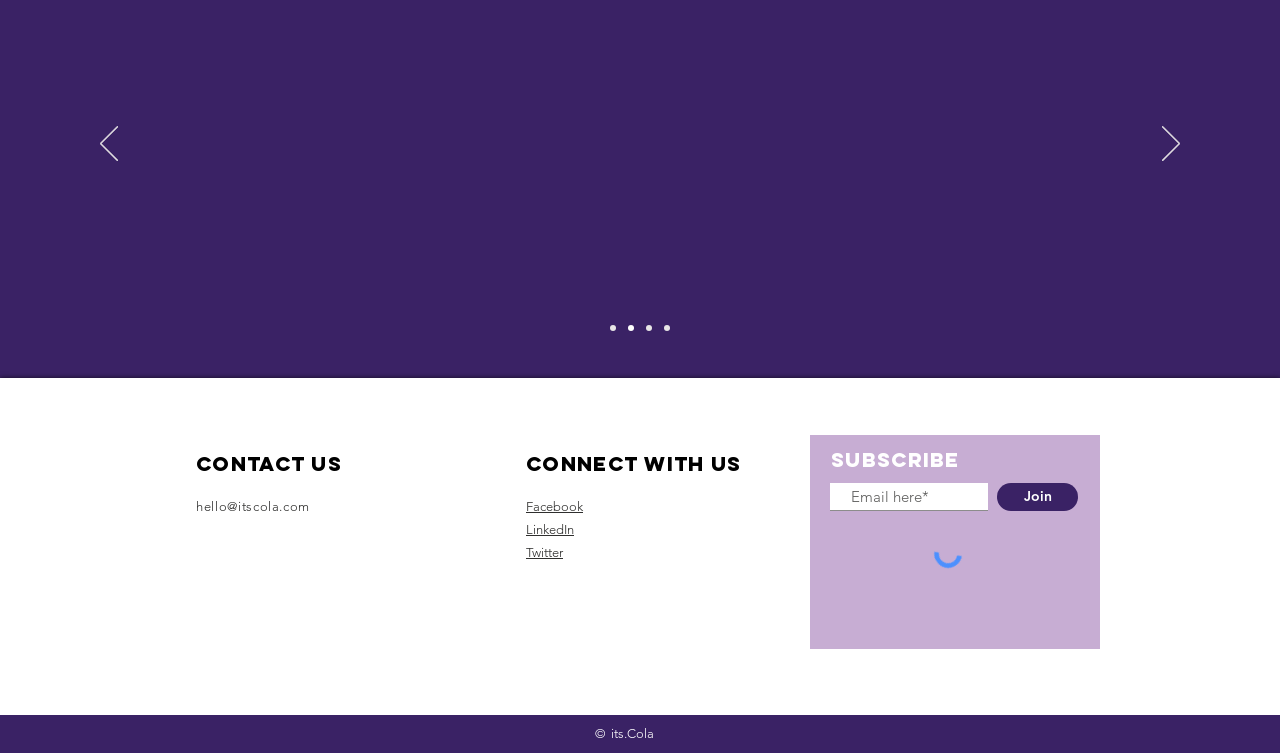Based on the image, provide a detailed response to the question:
How many slides are available?

The webpage has a navigation section titled 'Slides' which contains links to four slides, namely 'Slide 1', 'Slide 2', 'Slide 3', and 'Slide 4'.